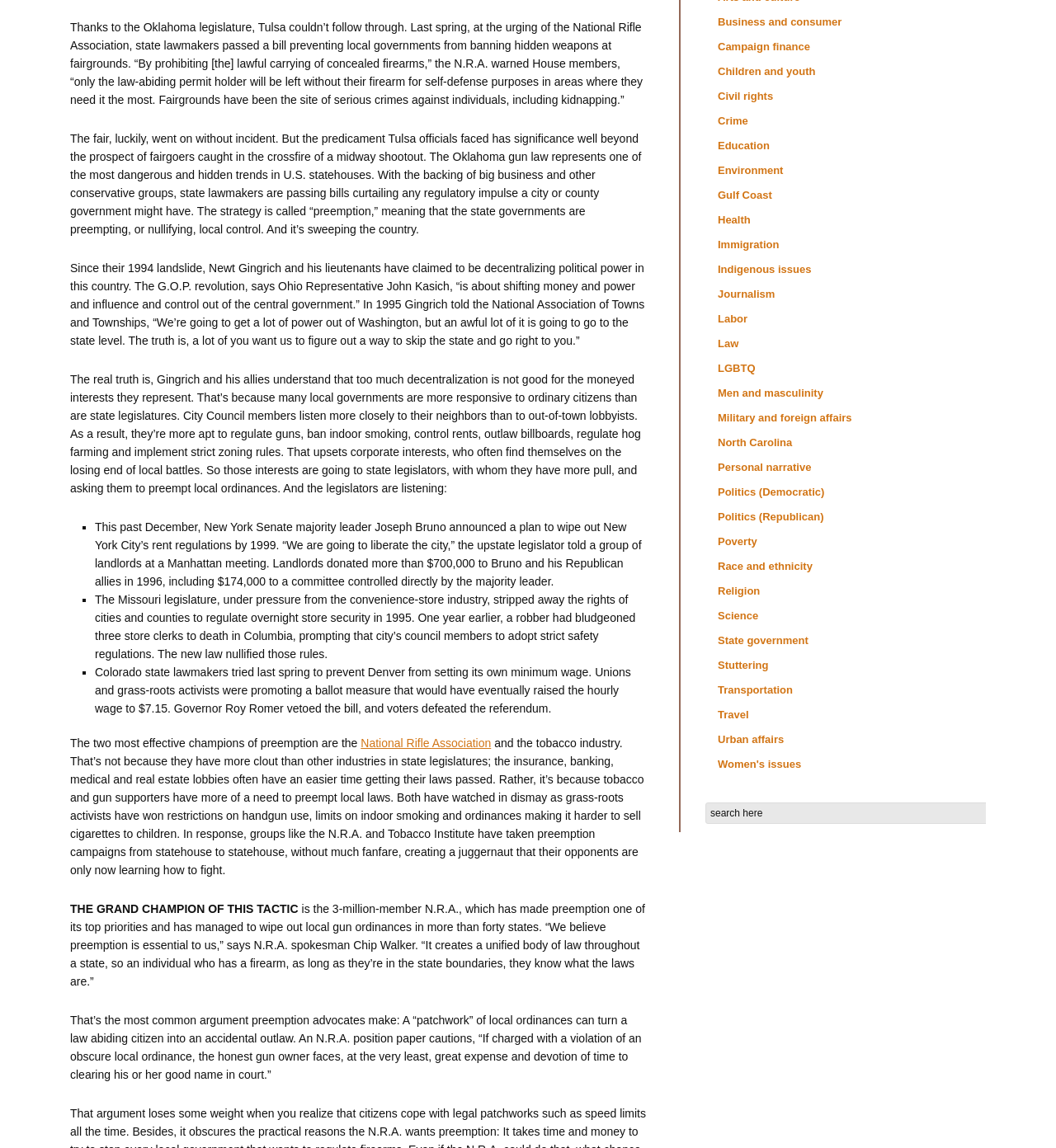Find the bounding box of the web element that fits this description: "Stuttering".

[0.68, 0.574, 0.728, 0.585]